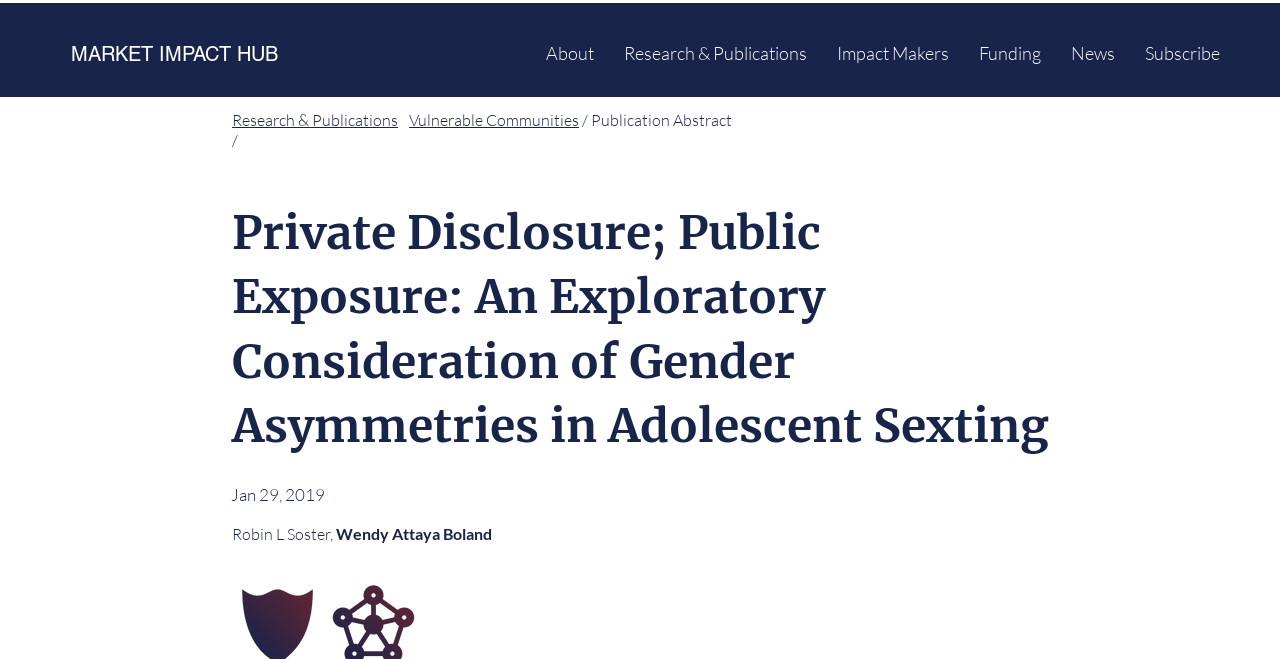Determine the bounding box of the UI element mentioned here: "Research & Publications". The coordinates must be in the format [left, top, right, bottom] with values ranging from 0 to 1.

[0.476, 0.042, 0.642, 0.118]